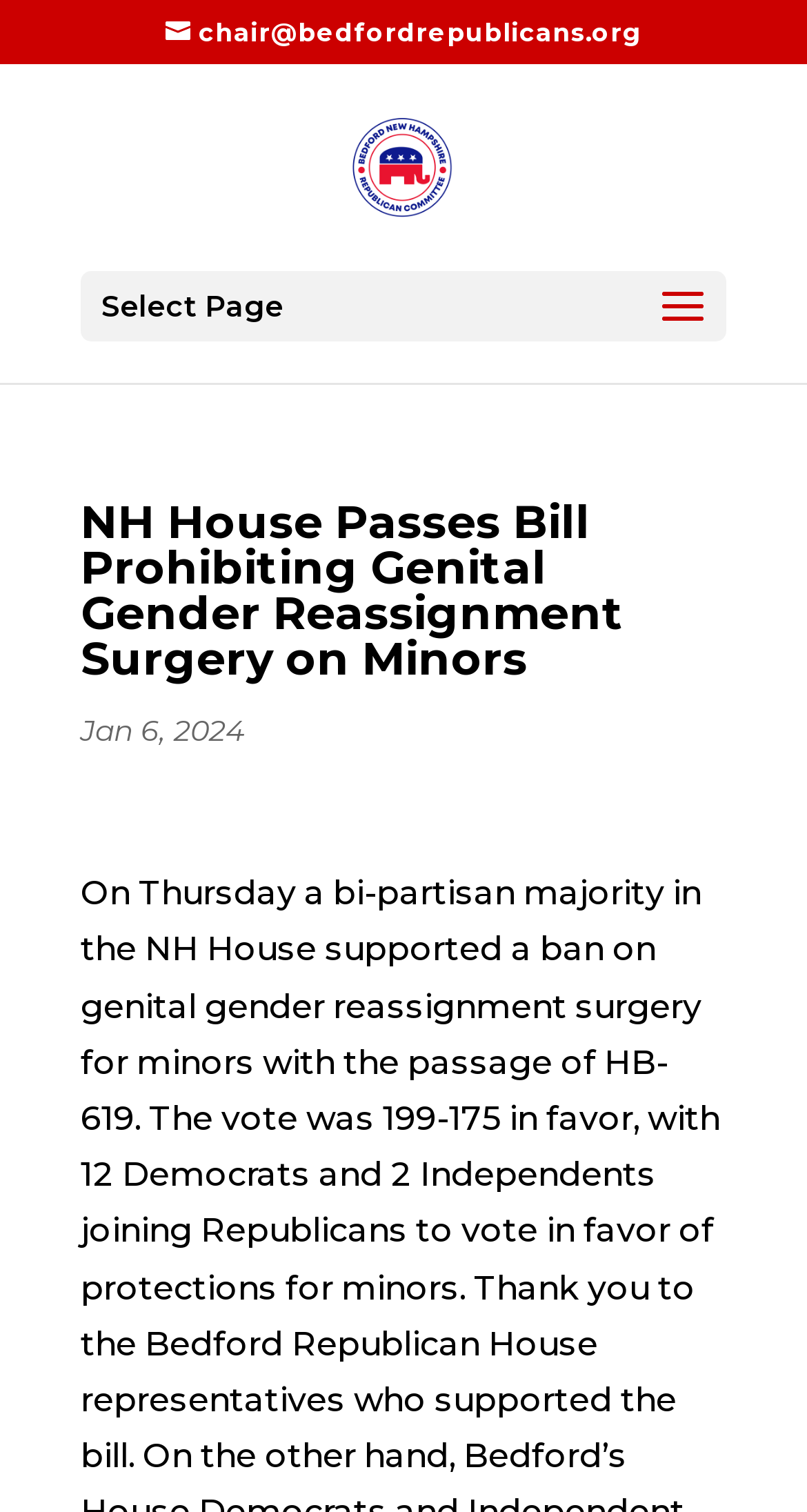Extract the bounding box for the UI element that matches this description: "alt="Bedford Republican Committee"".

[0.423, 0.096, 0.577, 0.122]